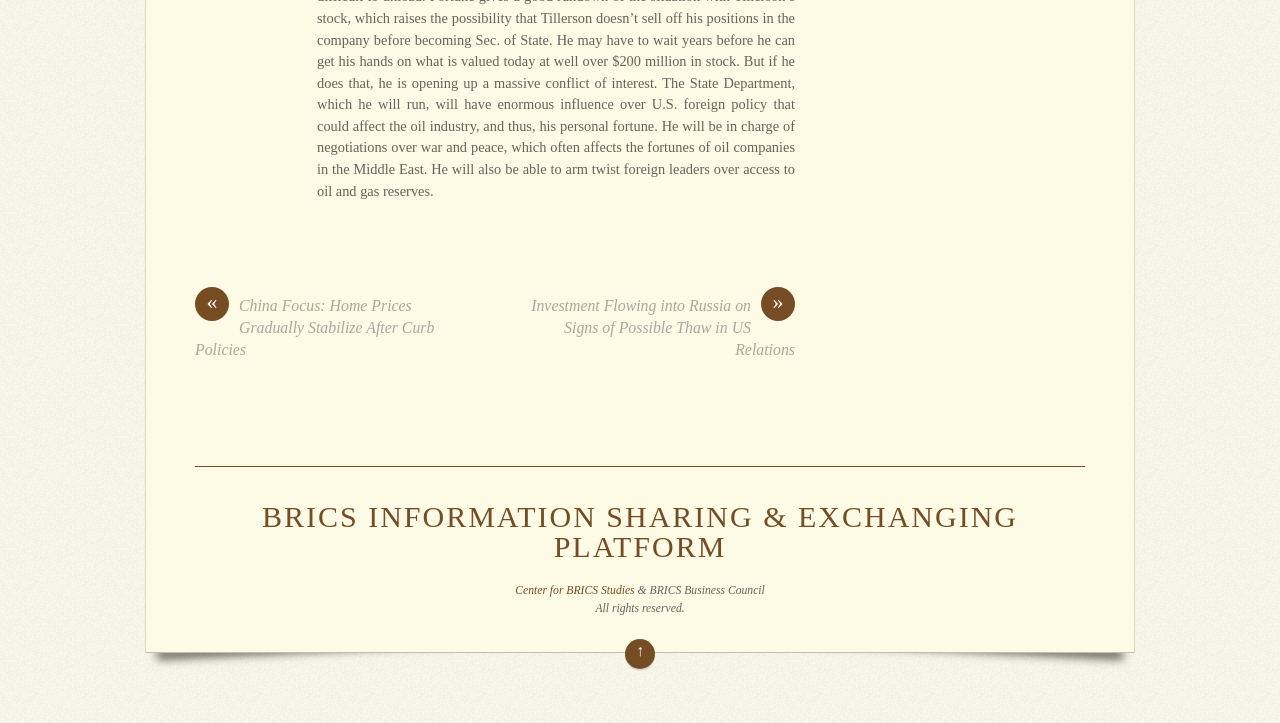Provide a one-word or short-phrase response to the question:
What is the organization associated with the business council?

BRICS